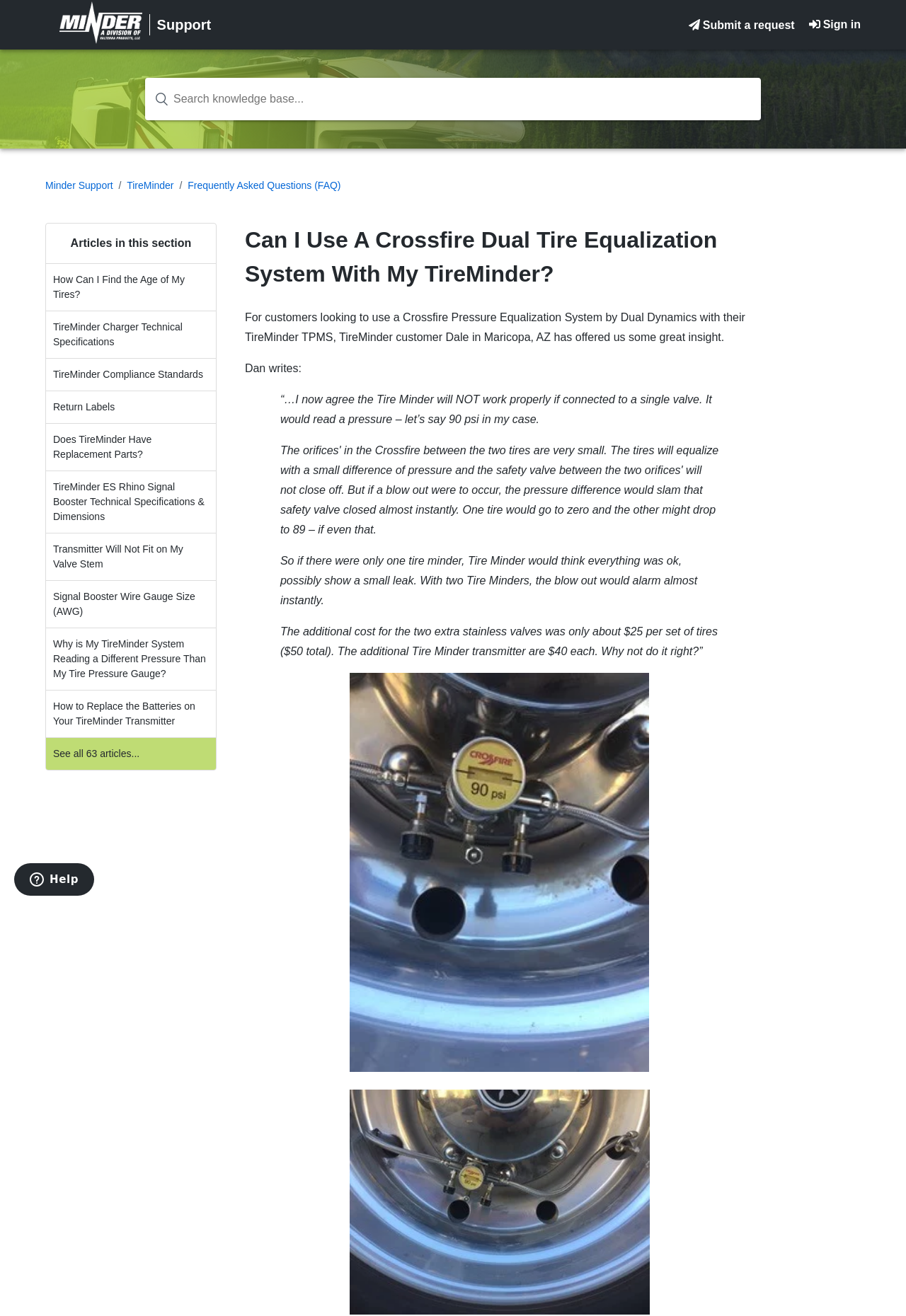What is the topic of this webpage?
Using the information from the image, give a concise answer in one word or a short phrase.

TireMinder and Crossfire Pressure Equalization System